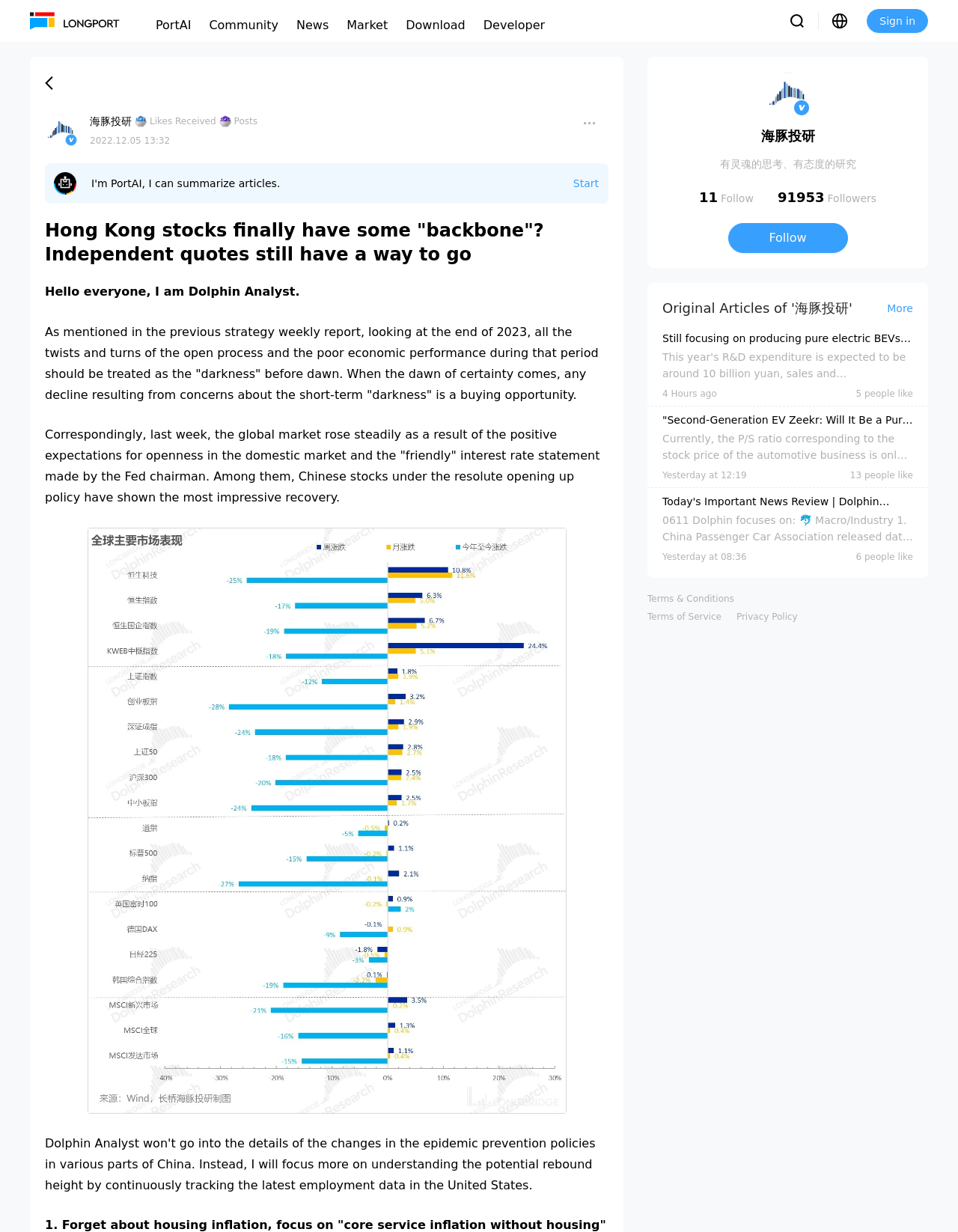What is the name of the research institution?
Provide a well-explained and detailed answer to the question.

I found the answer by looking at the main content of the webpage, where it says 'Hello everyone, I am Dolphin Analyst.' This suggests that the research institution is called Dolphin Research.